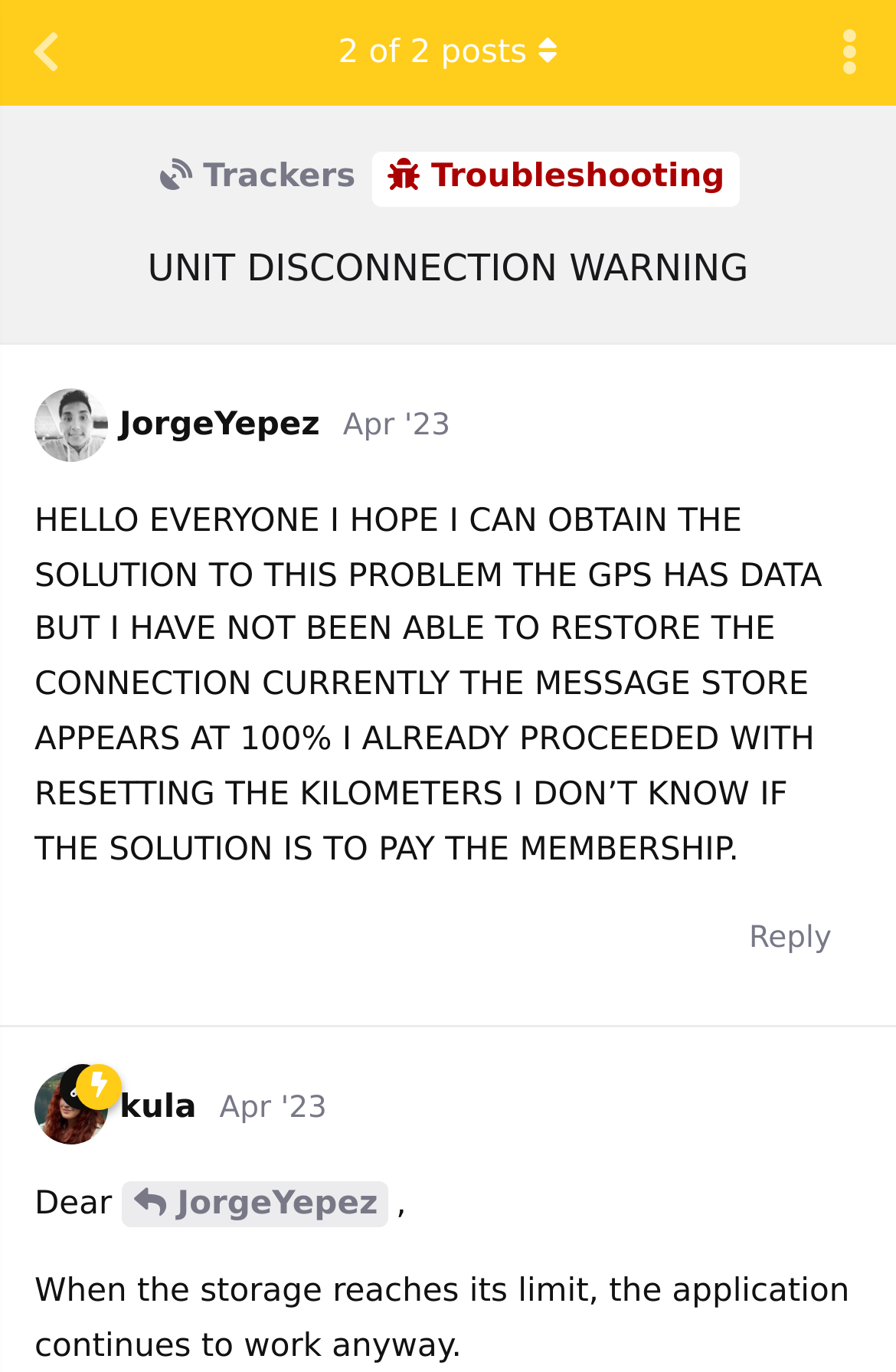Please answer the following question using a single word or phrase: 
What is the current status of the message store?

100%